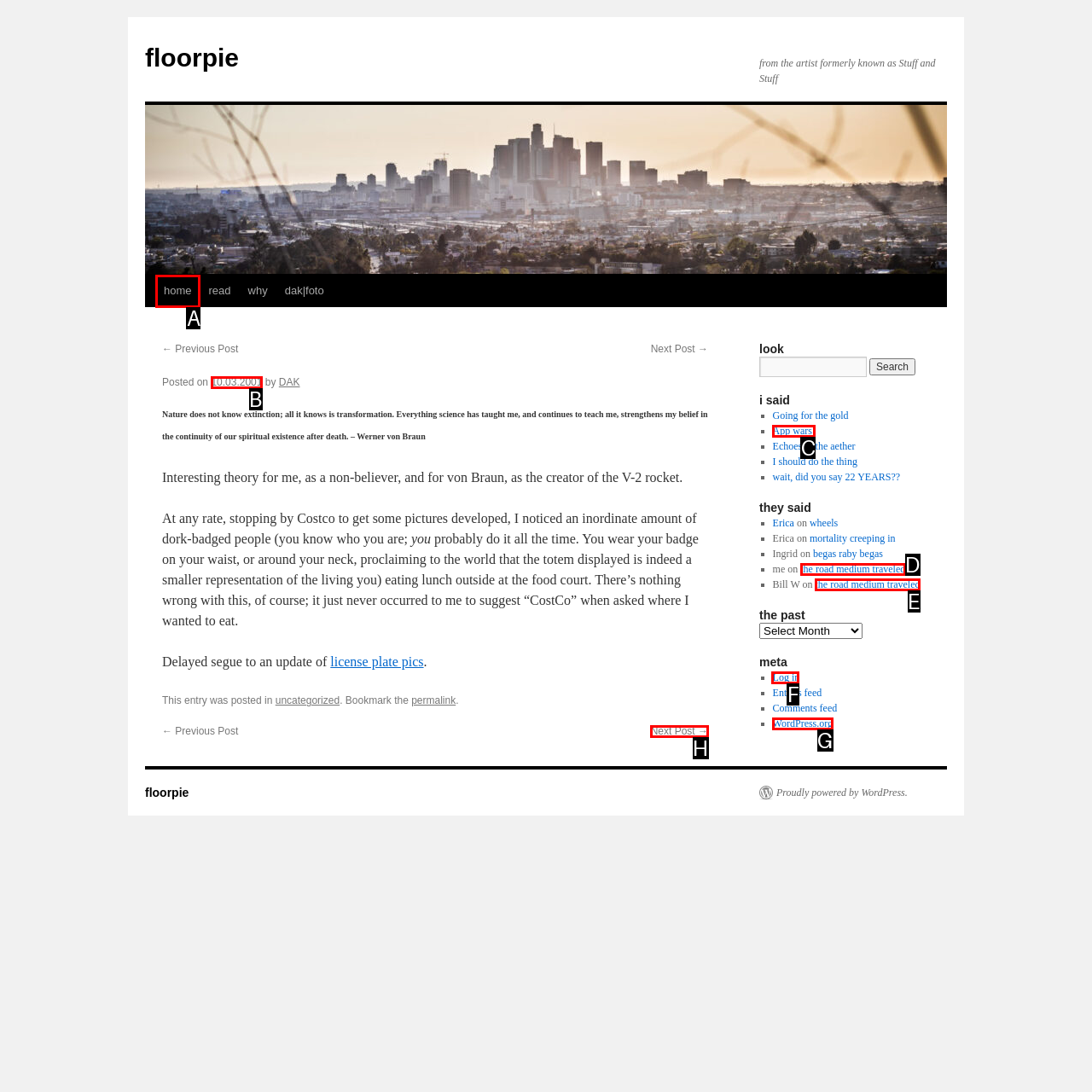Tell me the letter of the correct UI element to click for this instruction: Log in to the website. Answer with the letter only.

F